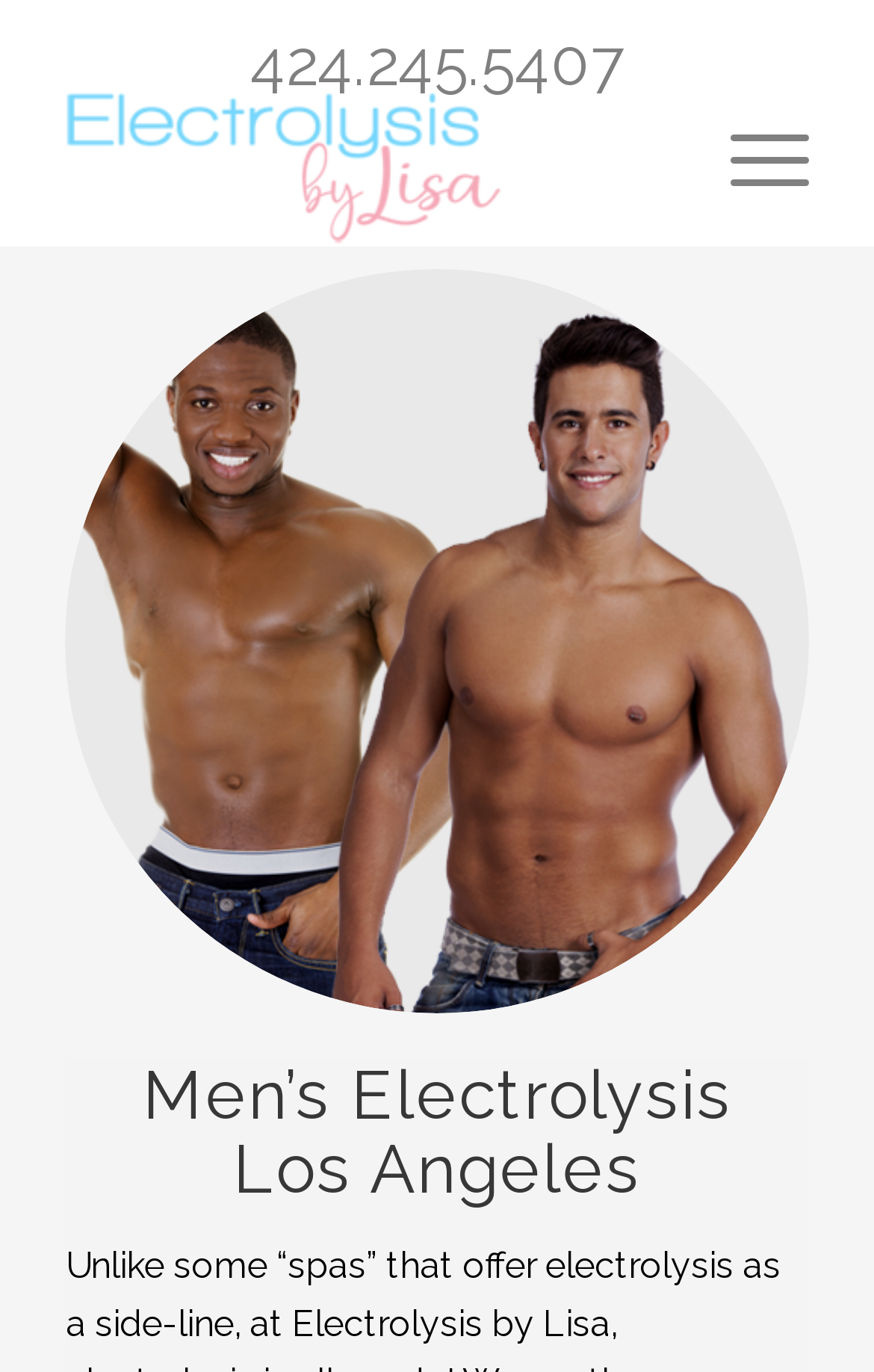Using the element description 424.245.5407, predict the bounding box coordinates for the UI element. Provide the coordinates in (top-left x, top-left y, bottom-right x, bottom-right y) format with values ranging from 0 to 1.

[0.286, 0.02, 0.714, 0.074]